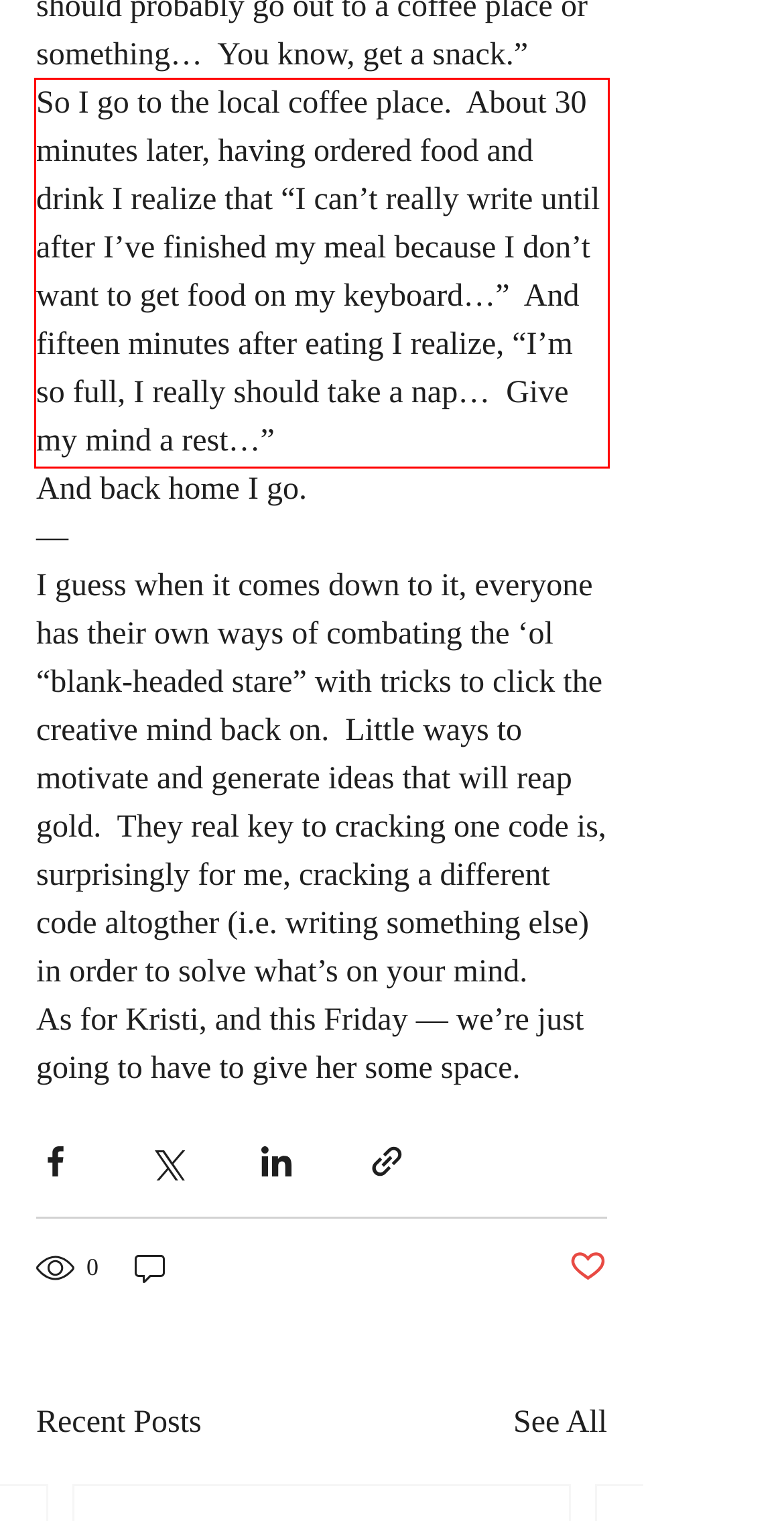From the given screenshot of a webpage, identify the red bounding box and extract the text content within it.

So I go to the local coffee place. About 30 minutes later, having ordered food and drink I realize that “I can’t really write until after I’ve finished my meal because I don’t want to get food on my keyboard…” And fifteen minutes after eating I realize, “I’m so full, I really should take a nap… Give my mind a rest…”